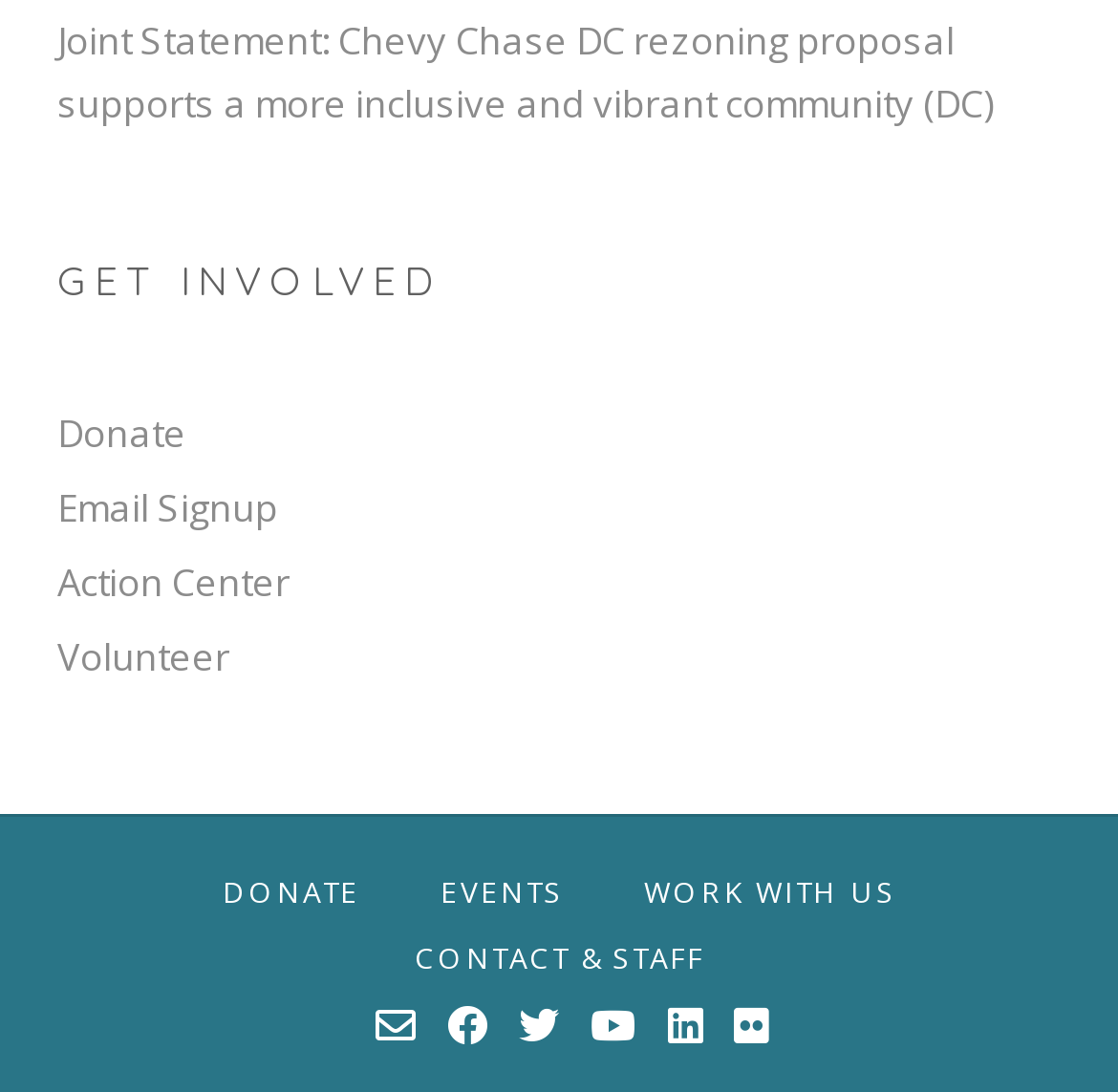Using floating point numbers between 0 and 1, provide the bounding box coordinates in the format (top-left x, top-left y, bottom-right x, bottom-right y). Locate the UI element described here: Donate

[0.051, 0.367, 0.949, 0.425]